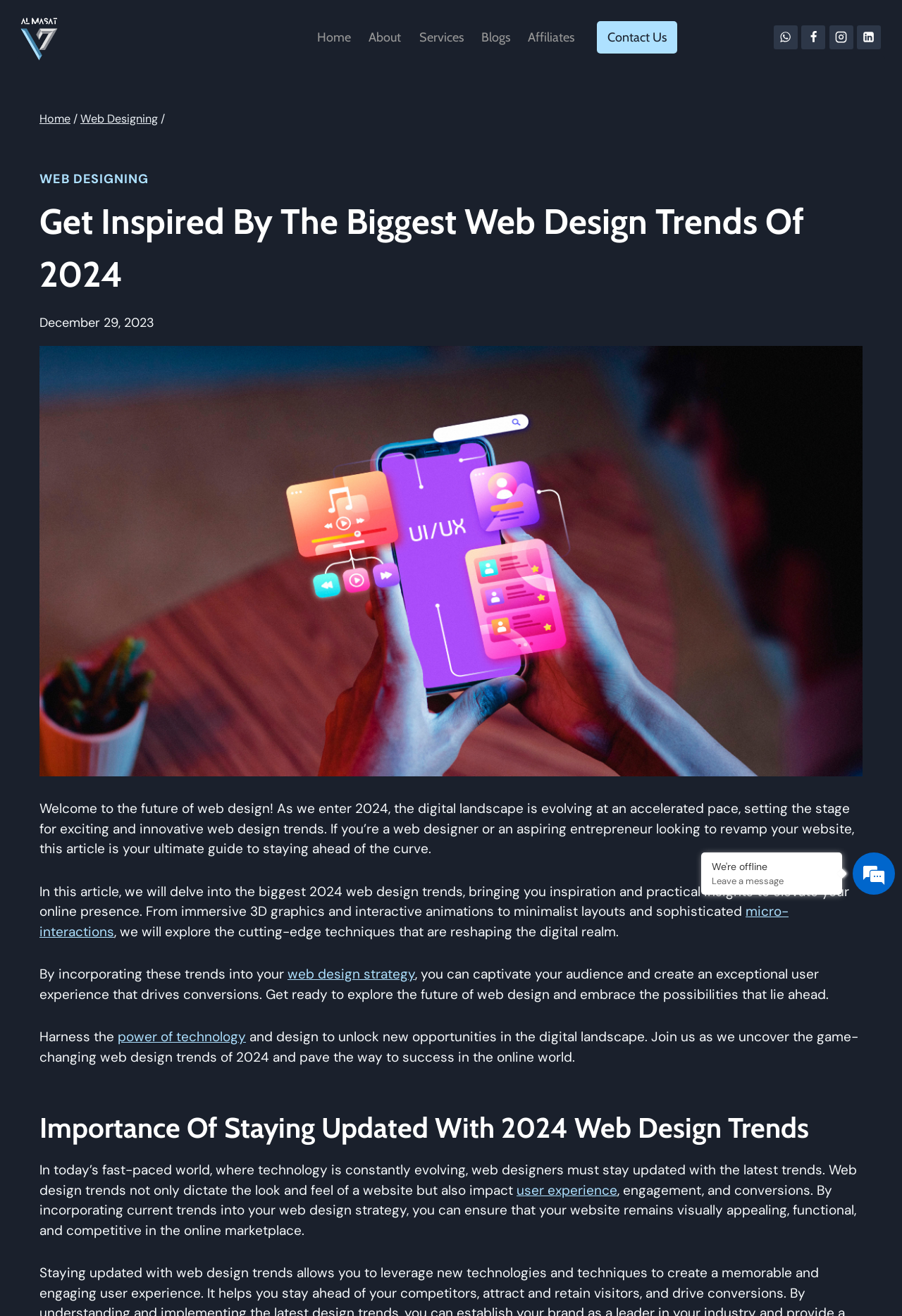Select the bounding box coordinates of the element I need to click to carry out the following instruction: "Contact us through the link at the top right corner".

[0.662, 0.016, 0.751, 0.041]